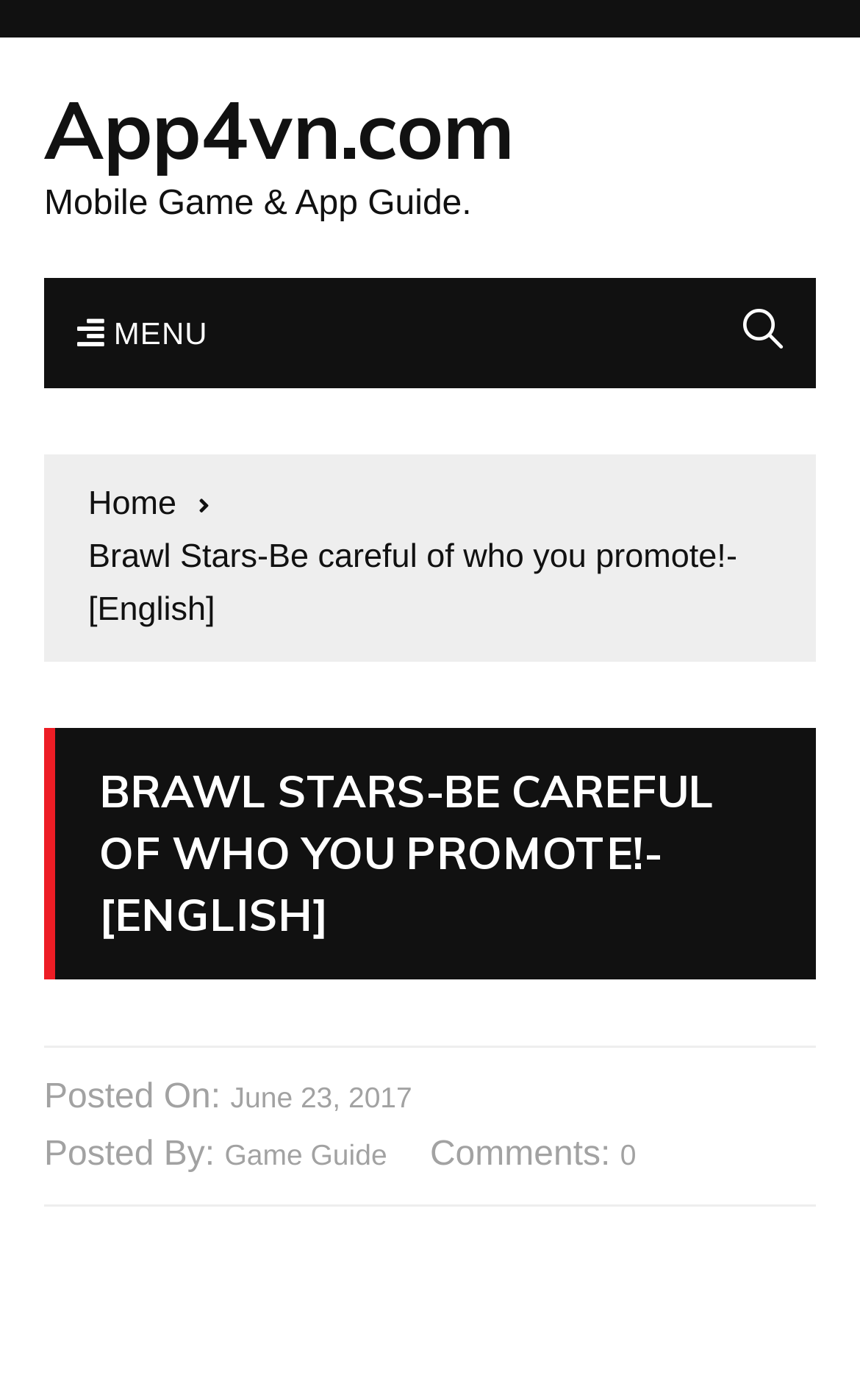Describe all the key features of the webpage in detail.

The webpage appears to be a blog post or article about Brawl Stars, a mobile game. At the top of the page, there is a heading that reads "App4vn.com" with a link to the website's homepage. Below this, there is a static text that says "Mobile Game & App Guide." 

To the right of the heading, there is a menu icon represented by "\uf038 MENU" and a social media icon represented by "\uf4a5". 

Below these elements, there is a navigation section labeled "Breadcrumbs" that contains links to the website's homepage and the current article's title, "Brawl Stars-Be careful of who you promote!-[English]". 

The main content of the article is headed by a large heading that reads "BRAWL STARS-BE CAREFUL OF WHO YOU PROMOTE!-[ENGLISH]". Below this, there are details about the article, including the posting date, "June 23, 2017", and the author, "Game Guide". 

Finally, at the bottom of the article, there is a section that displays the number of comments, which is currently zero.